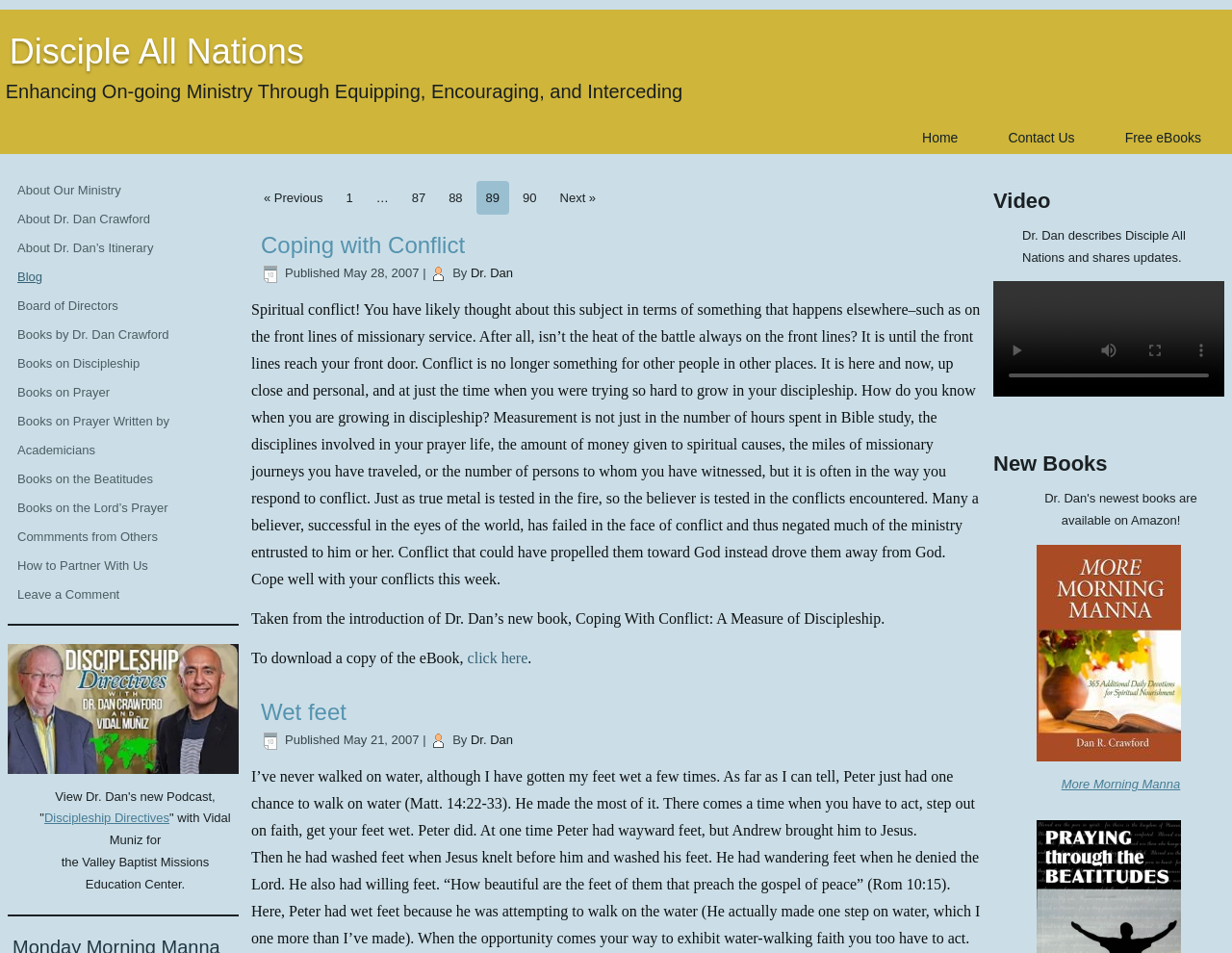Please provide a brief answer to the following inquiry using a single word or phrase:
What is the name of the author of the first article?

Dr. Dan